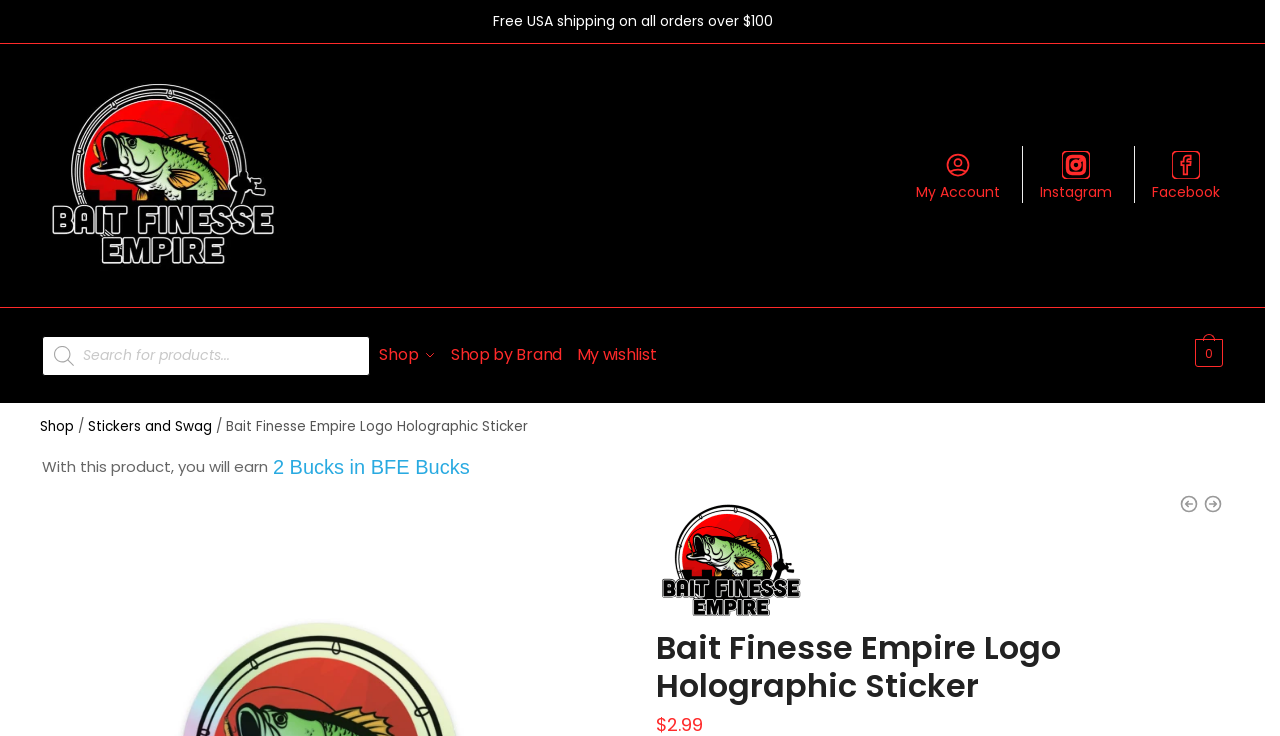Identify the bounding box coordinates of the area that should be clicked in order to complete the given instruction: "Shop by brand". The bounding box coordinates should be four float numbers between 0 and 1, i.e., [left, top, right, bottom].

[0.354, 0.418, 0.455, 0.54]